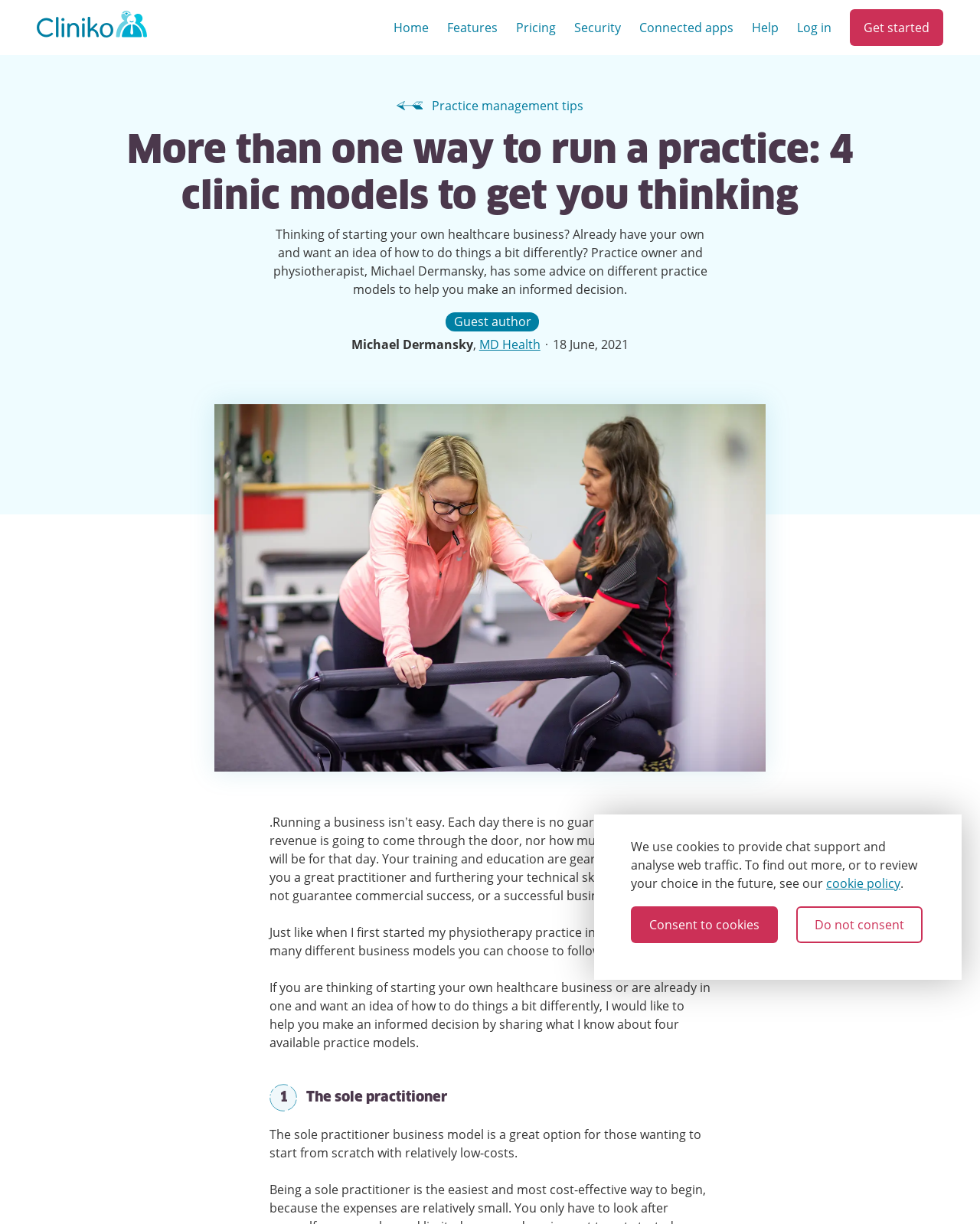Pinpoint the bounding box coordinates for the area that should be clicked to perform the following instruction: "Click the 'Log in' link".

[0.813, 0.0, 0.848, 0.045]